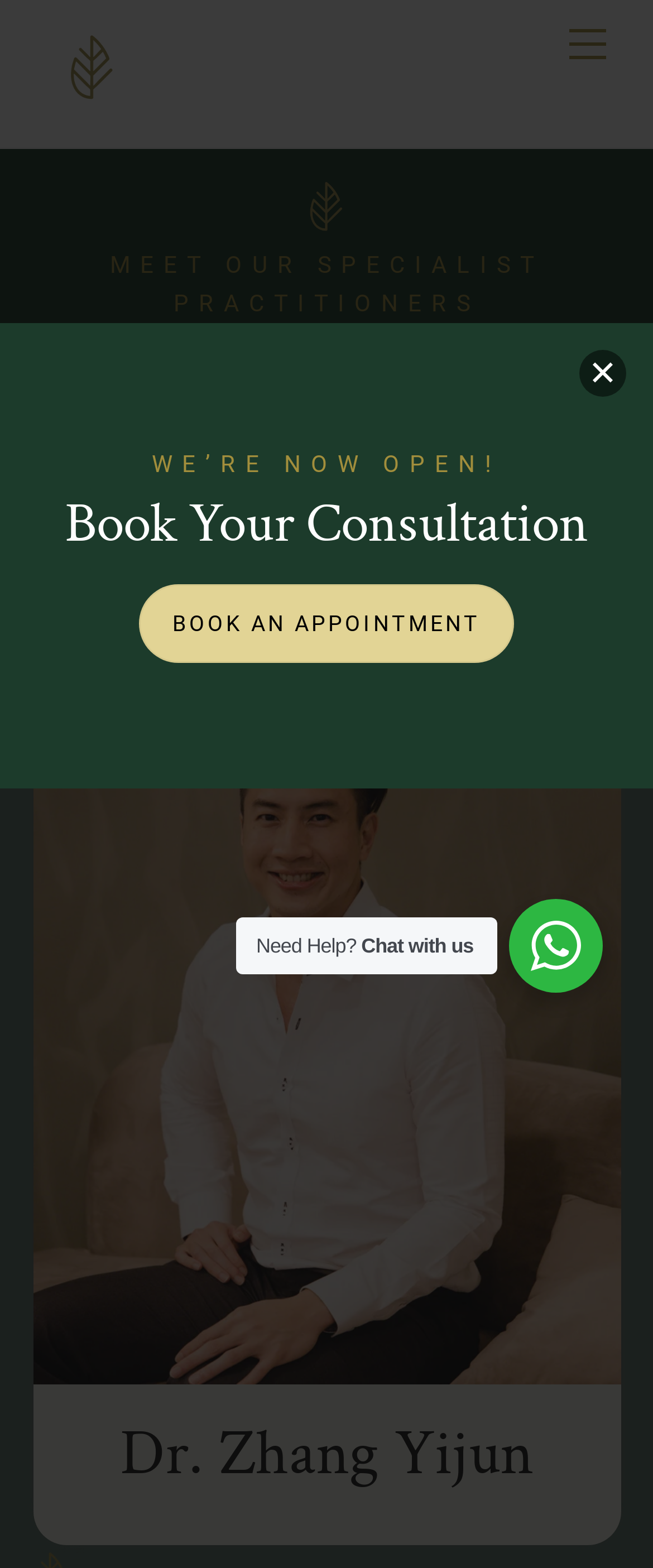Create a detailed summary of the webpage's content and design.

The webpage appears to be a professional services page, specifically for a hair restoration team. At the top of the page, there is a prominent announcement "WE'RE NOW OPEN! Book Your Consultation" with a call-to-action button "BOOK AN APPOINTMENT" and a close button "×" on the right side. Below this announcement, there is a menu link on the top right corner labeled "Menu".

On the top left corner, there is a logo of "Sage Medical" with a link to the same name, accompanied by a smaller "Sage logo no background" image. Below the logo, there are two headings "MEET OUR SPECIALIST PRACTITIONERS" and "Your hair restoration team" that span the entire width of the page.

The main content of the page features a large image of "Dr. Zhang Yijun", a specialist practitioner, taking up most of the page's height. Above the image, there is a heading with the same name. At the bottom right corner of the image, there is a "Back To Top" link.

On the right side of the page, there are two static text elements "Need Help?" and "Chat with us" placed vertically, indicating a possible chat support feature.